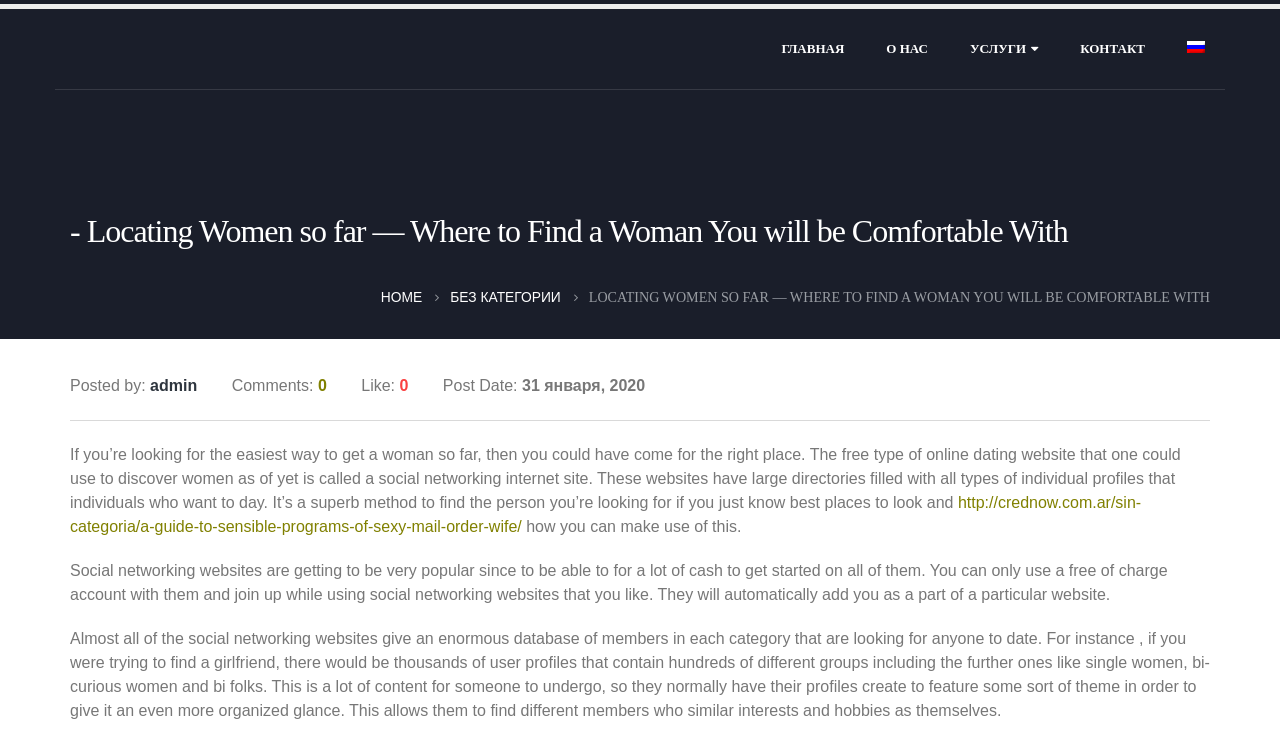Answer succinctly with a single word or phrase:
What is the purpose of the profiles on these websites?

To find someone to date